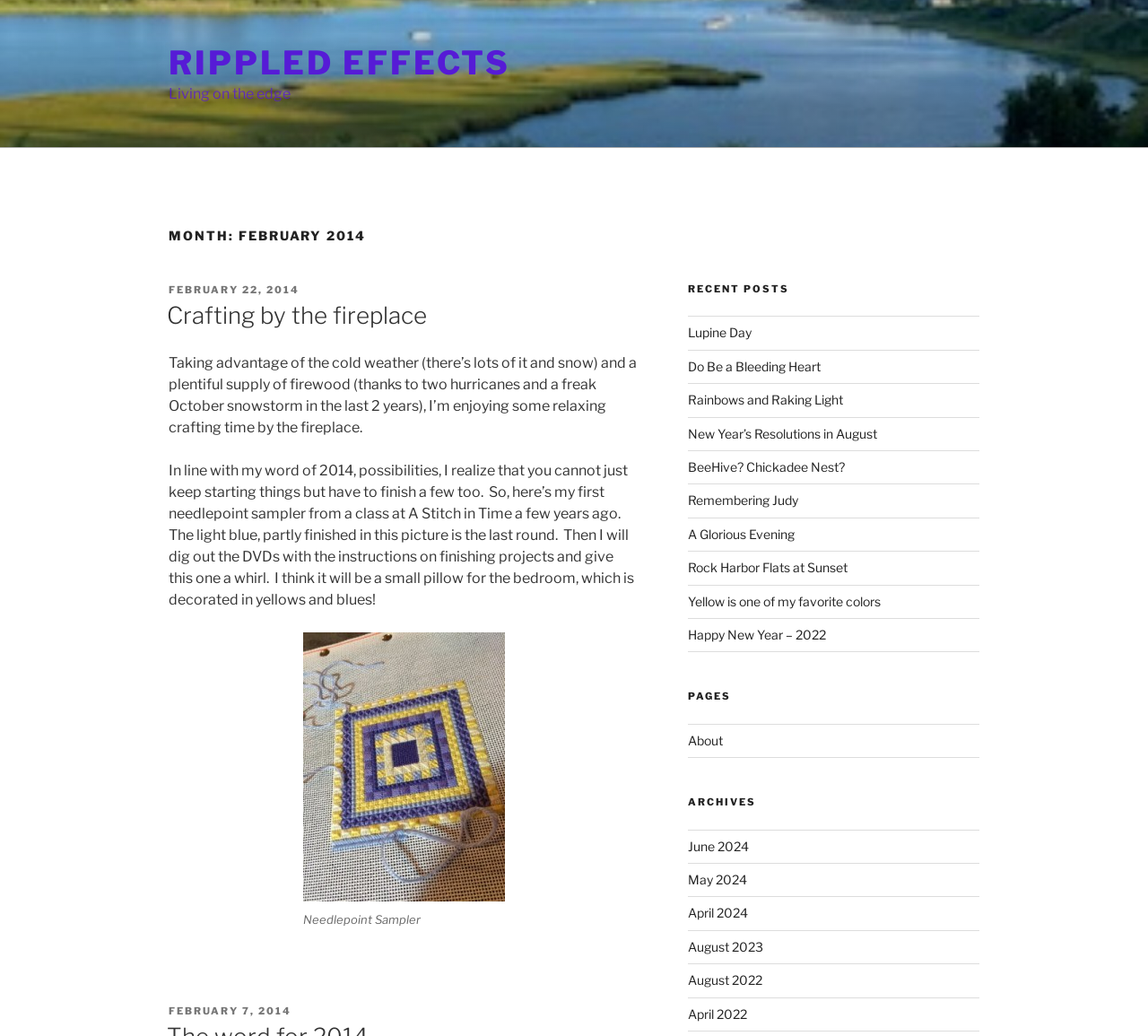Find the bounding box coordinates of the element I should click to carry out the following instruction: "Click on the 'RIPPLED EFFECTS' link".

[0.147, 0.042, 0.445, 0.08]